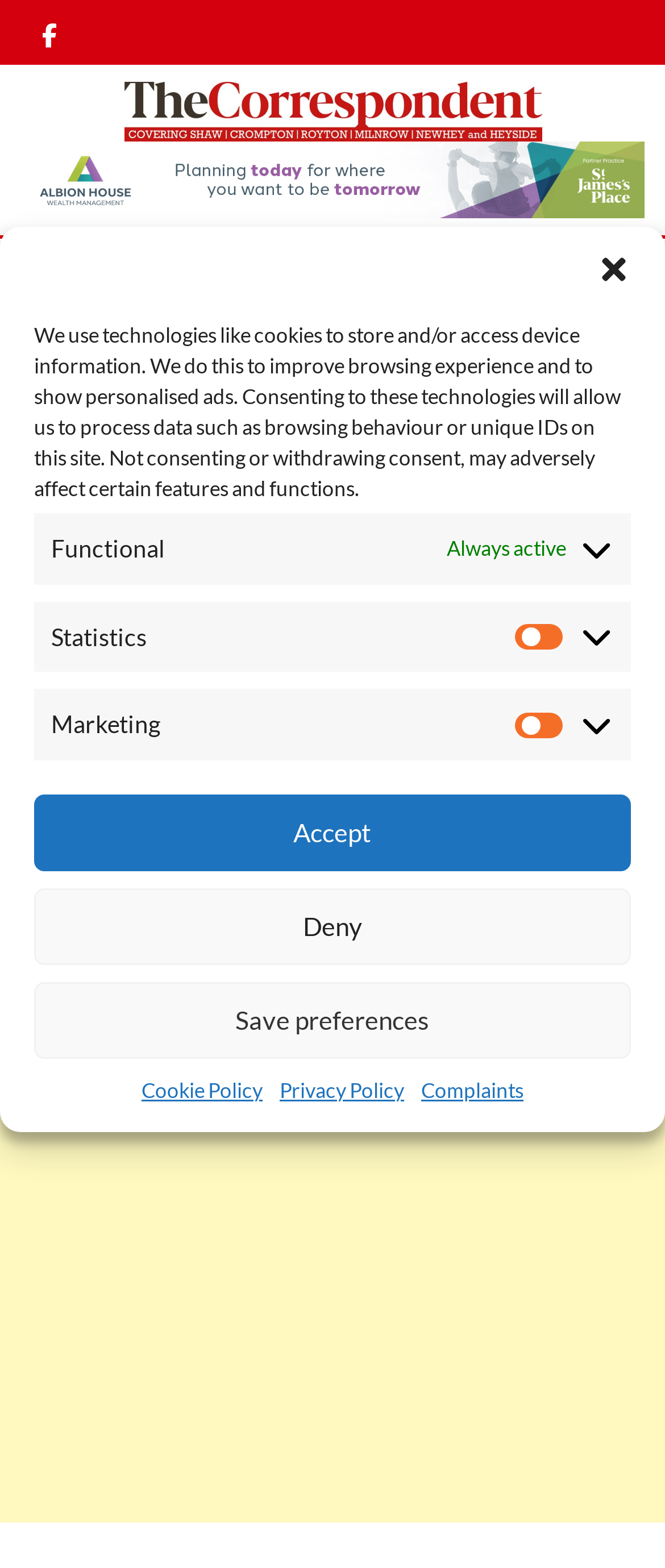Identify the headline of the webpage and generate its text content.

Award-winning Visitors to come to Oldham Coliseum